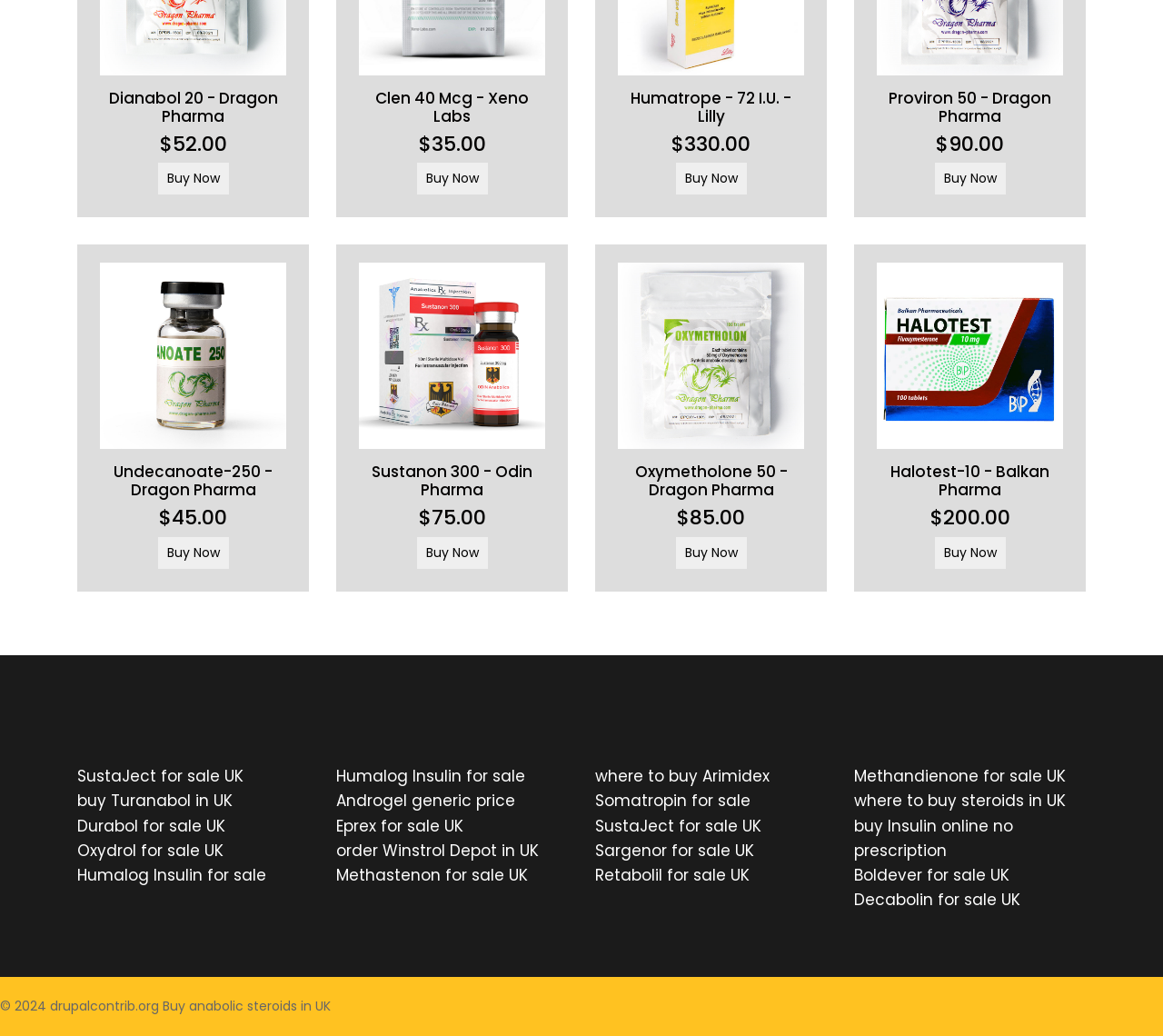Identify the bounding box coordinates for the region to click in order to carry out this instruction: "View Clen 40 Mcg details". Provide the coordinates using four float numbers between 0 and 1, formatted as [left, top, right, bottom].

[0.309, 0.072, 0.469, 0.129]